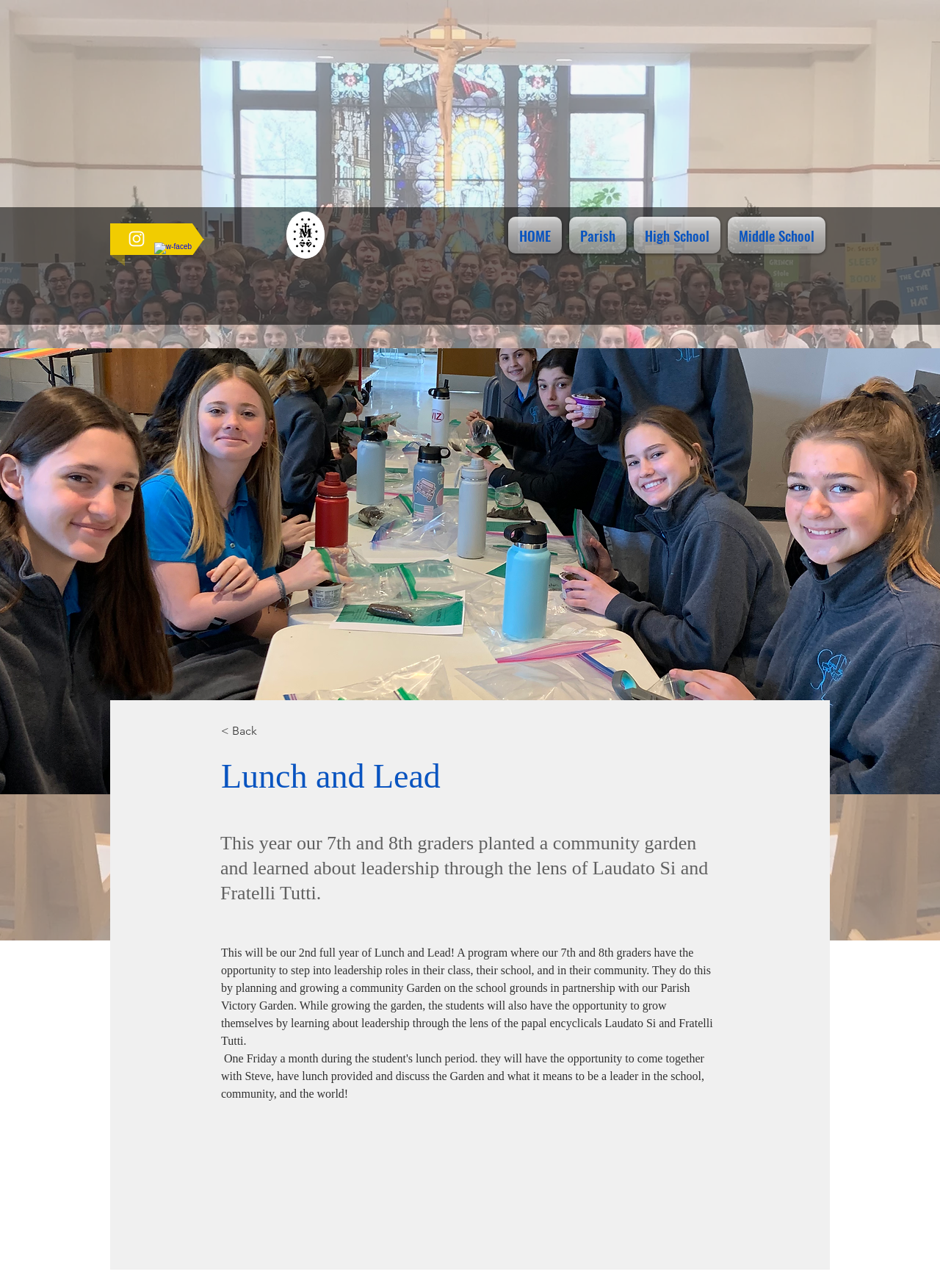What is the name of the program?
Look at the image and construct a detailed response to the question.

The name of the program is mentioned in the heading 'Lunch and Lead' and also in the static text 'This will be our 2nd full year of Lunch and Lead!' which provides more context about the program.